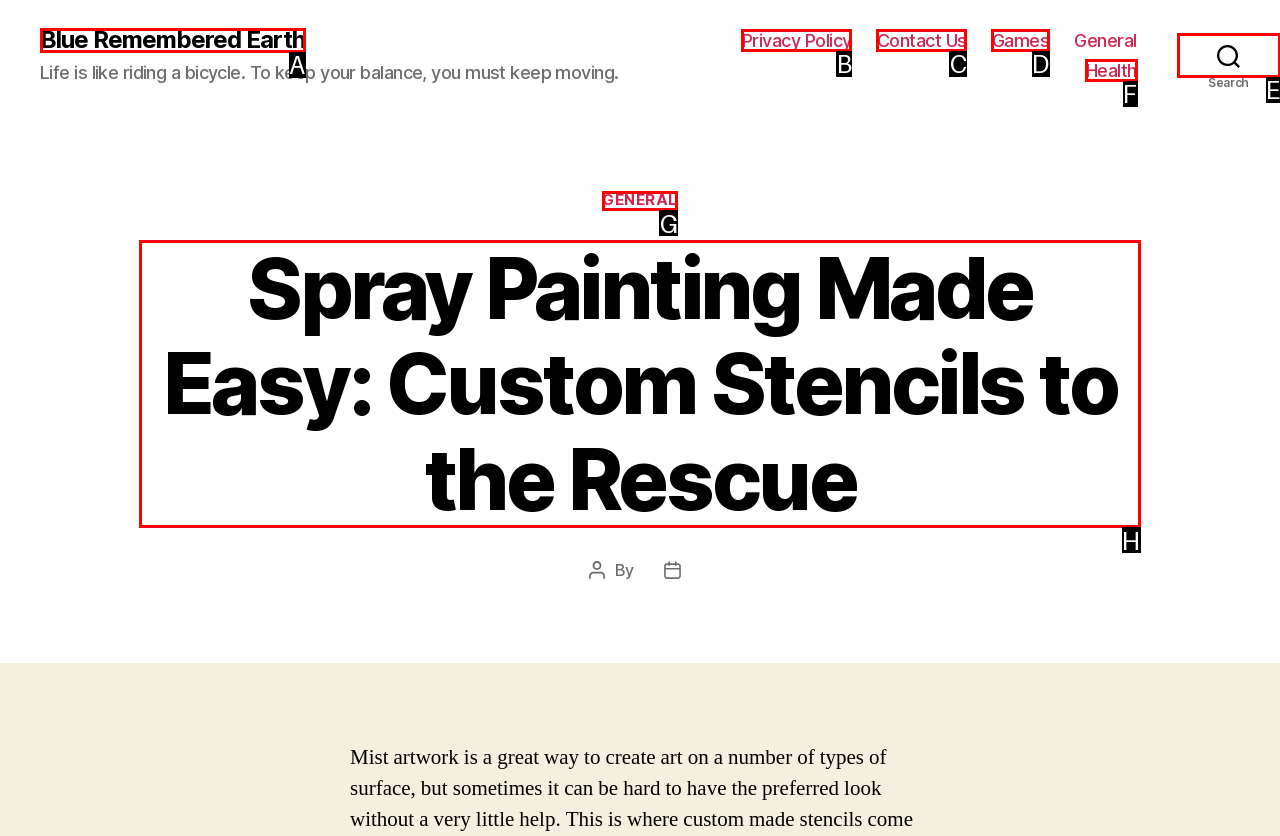Specify which HTML element I should click to complete this instruction: Read the 'Spray Painting Made Easy' article Answer with the letter of the relevant option.

H